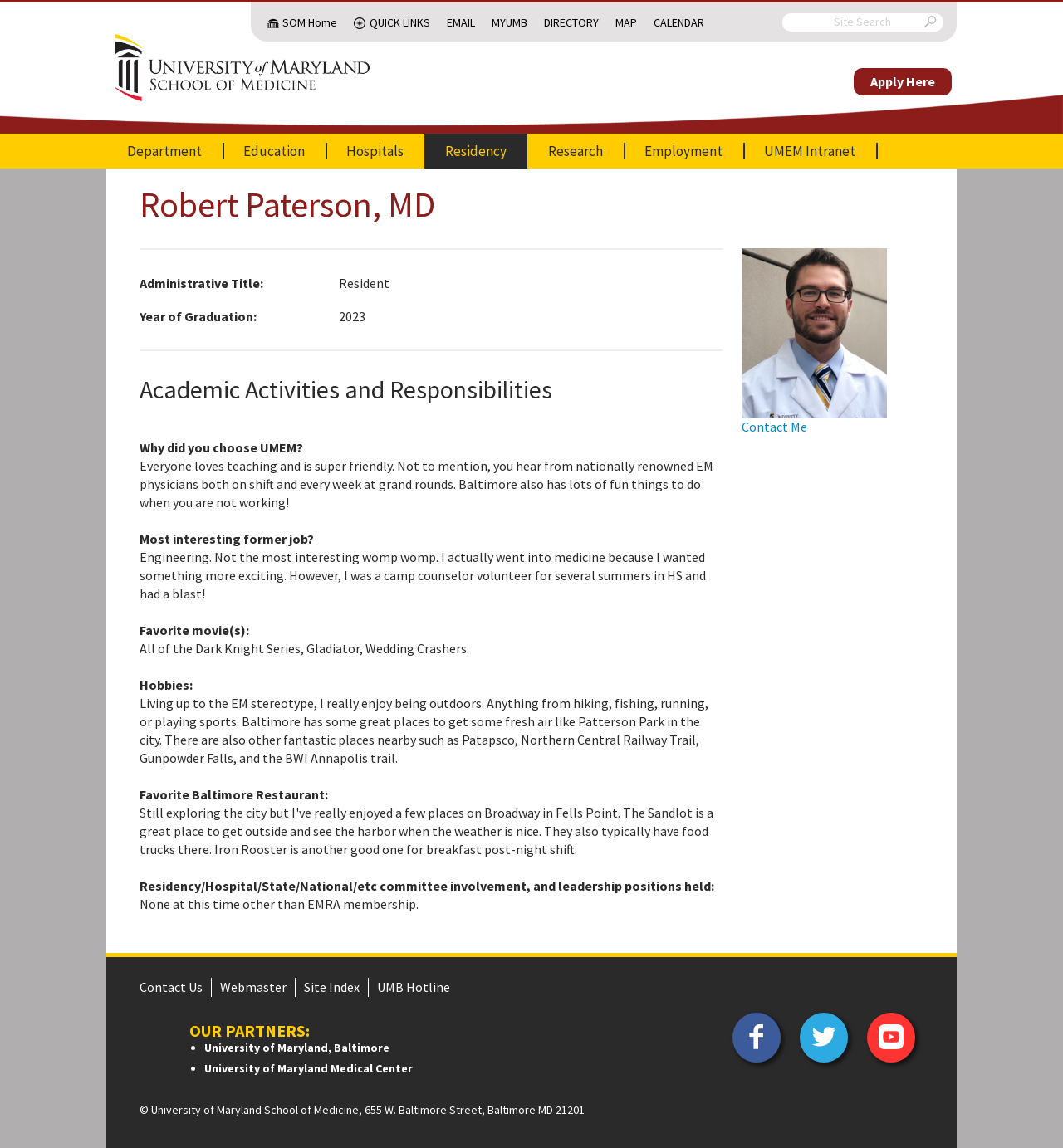Determine the bounding box coordinates of the clickable element necessary to fulfill the instruction: "View the department page". Provide the coordinates as four float numbers within the 0 to 1 range, i.e., [left, top, right, bottom].

[0.1, 0.116, 0.209, 0.147]